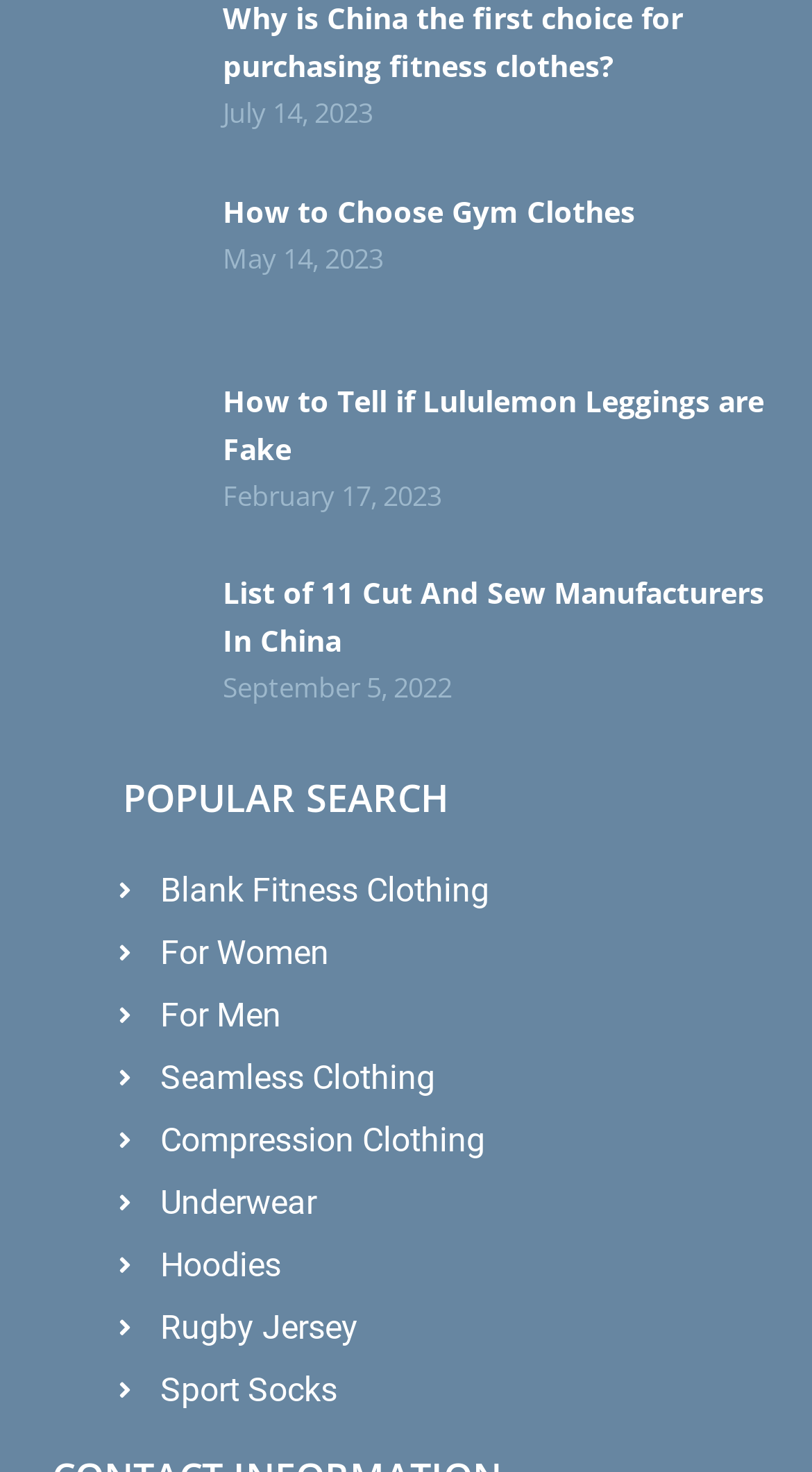Determine the bounding box coordinates for the element that should be clicked to follow this instruction: "Read article about how to choose gym clothes". The coordinates should be given as four float numbers between 0 and 1, in the format [left, top, right, bottom].

[0.038, 0.127, 0.223, 0.256]